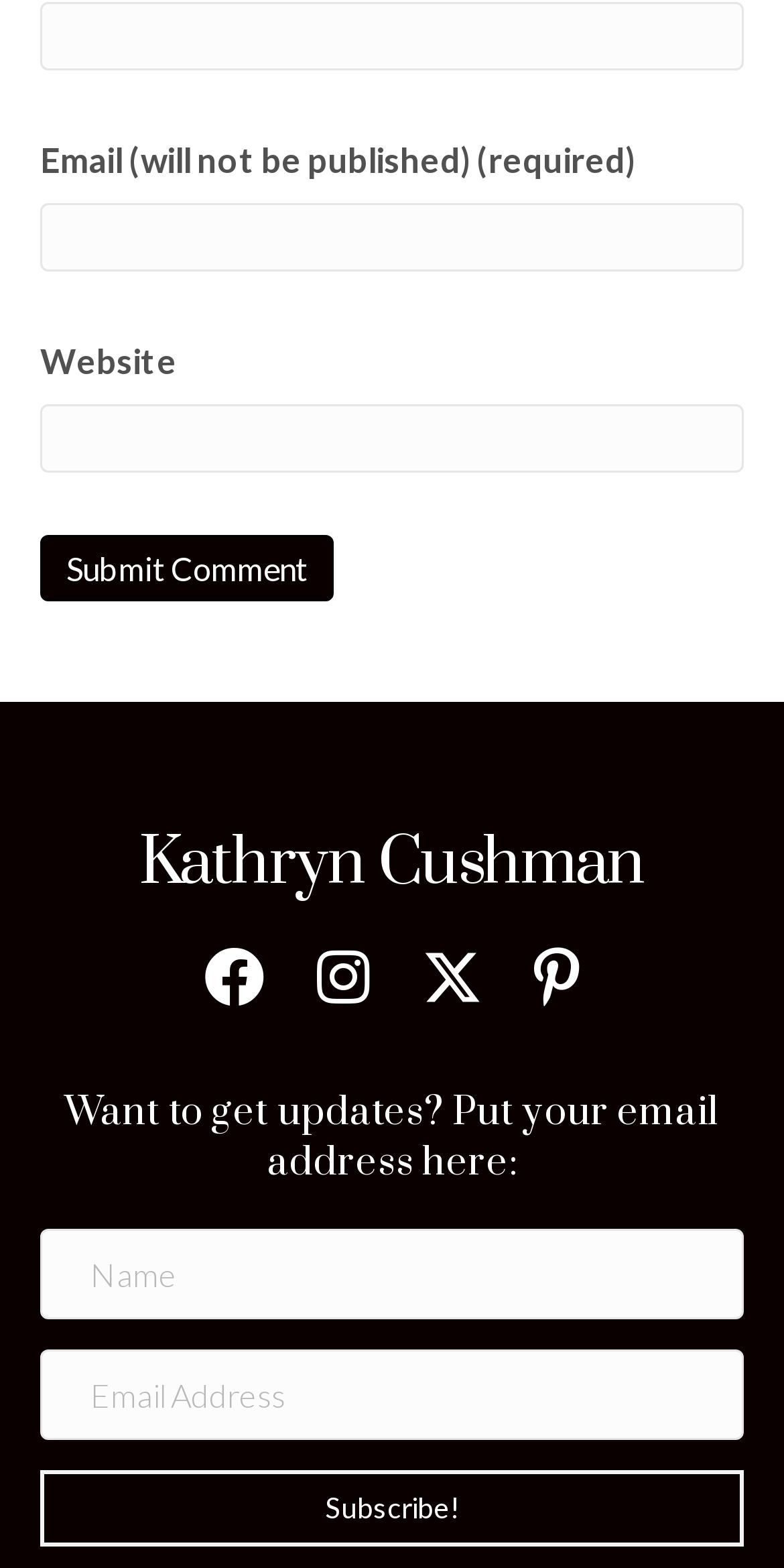How many social media buttons are there?
Relying on the image, give a concise answer in one word or a brief phrase.

4